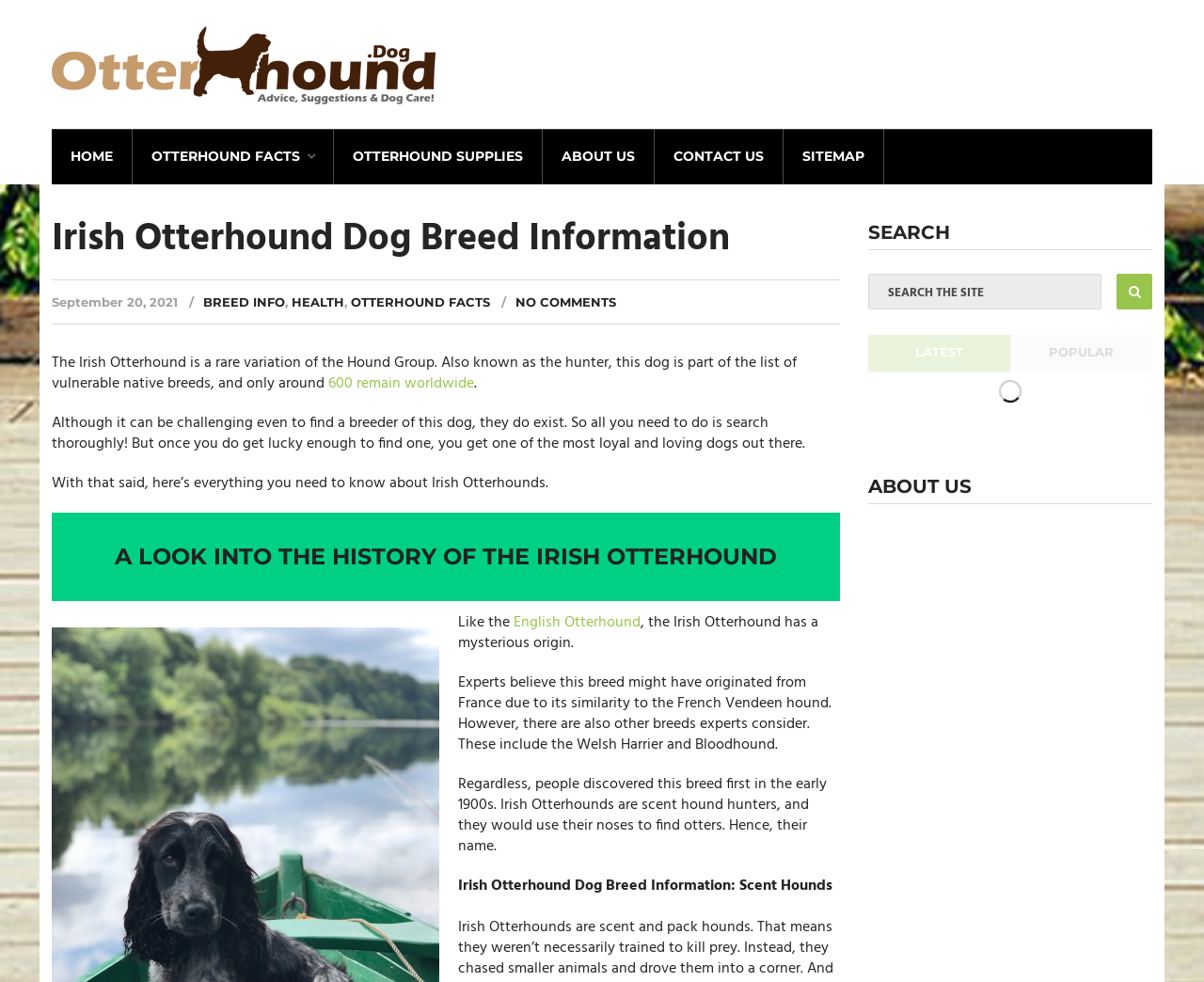Please identify the bounding box coordinates of the element I need to click to follow this instruction: "learn about otterhound facts".

[0.11, 0.131, 0.277, 0.188]